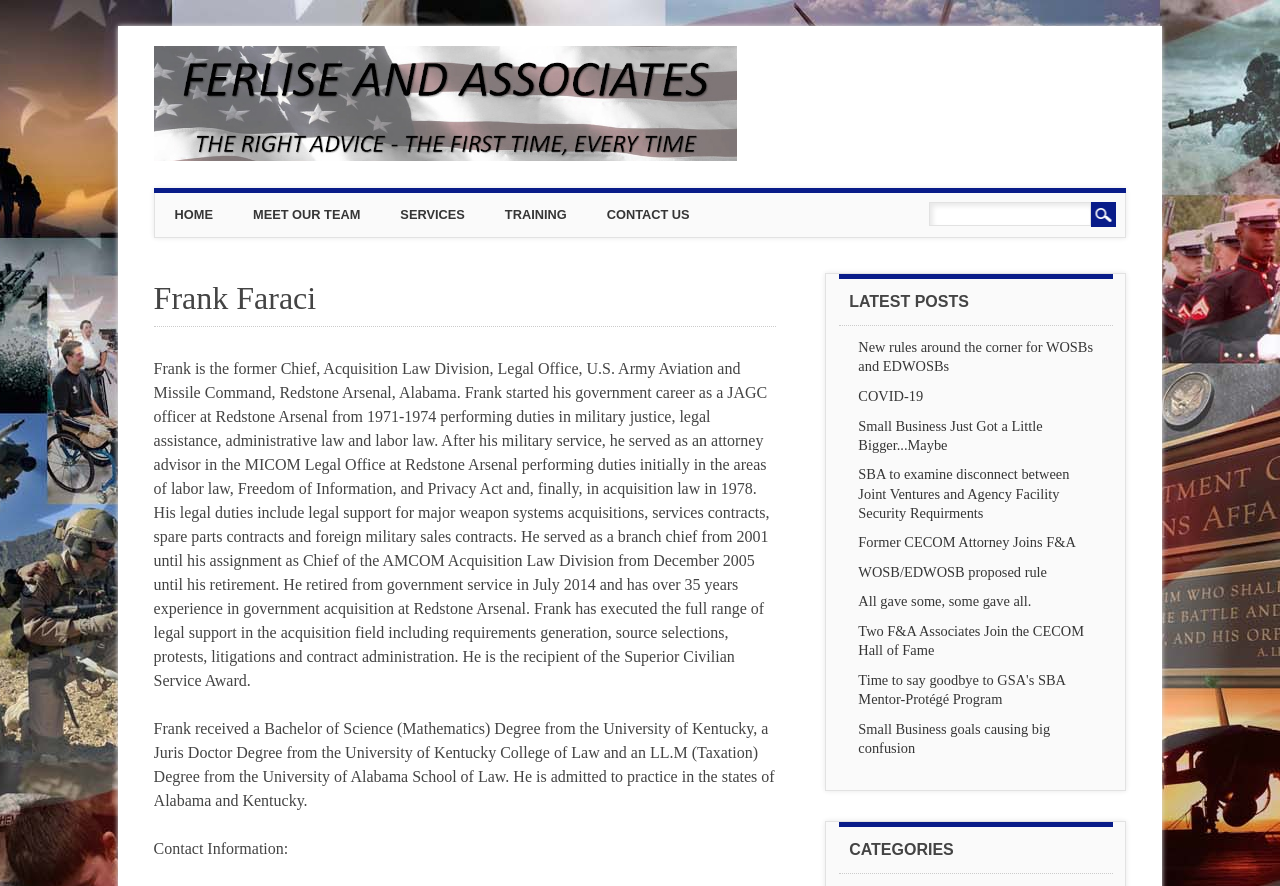Elaborate on the webpage's design and content in a detailed caption.

The webpage is about Ferlise and Associates, a law firm, and features Frank Faraci, one of its associates. At the top left of the page, there is a logo image and a link to "Ferlise and Associates". Next to it, there is a main menu with links to "HOME", "MEET OUR TEAM", "SERVICES", "TRAINING", and "CONTACT US". 

Below the main menu, there is a search bar with a textbox and a "Search" button. On the left side of the page, there is a header section with a heading "Frank Faraci" and a brief biography of Frank, describing his experience and achievements in government acquisition law. 

Below the biography, there are three paragraphs of text, one describing Frank's education, another with his contact information, and a third with a list of his experience in government acquisition. 

On the right side of the page, there is a section with the title "LATEST POSTS" and a list of 9 links to news articles or blog posts, with titles such as "New rules around the corner for WOSBs and EDWOSBs" and "Small Business Just Got a Little Bigger...Maybe". 

At the bottom of the page, there is a section with the title "CATEGORIES".